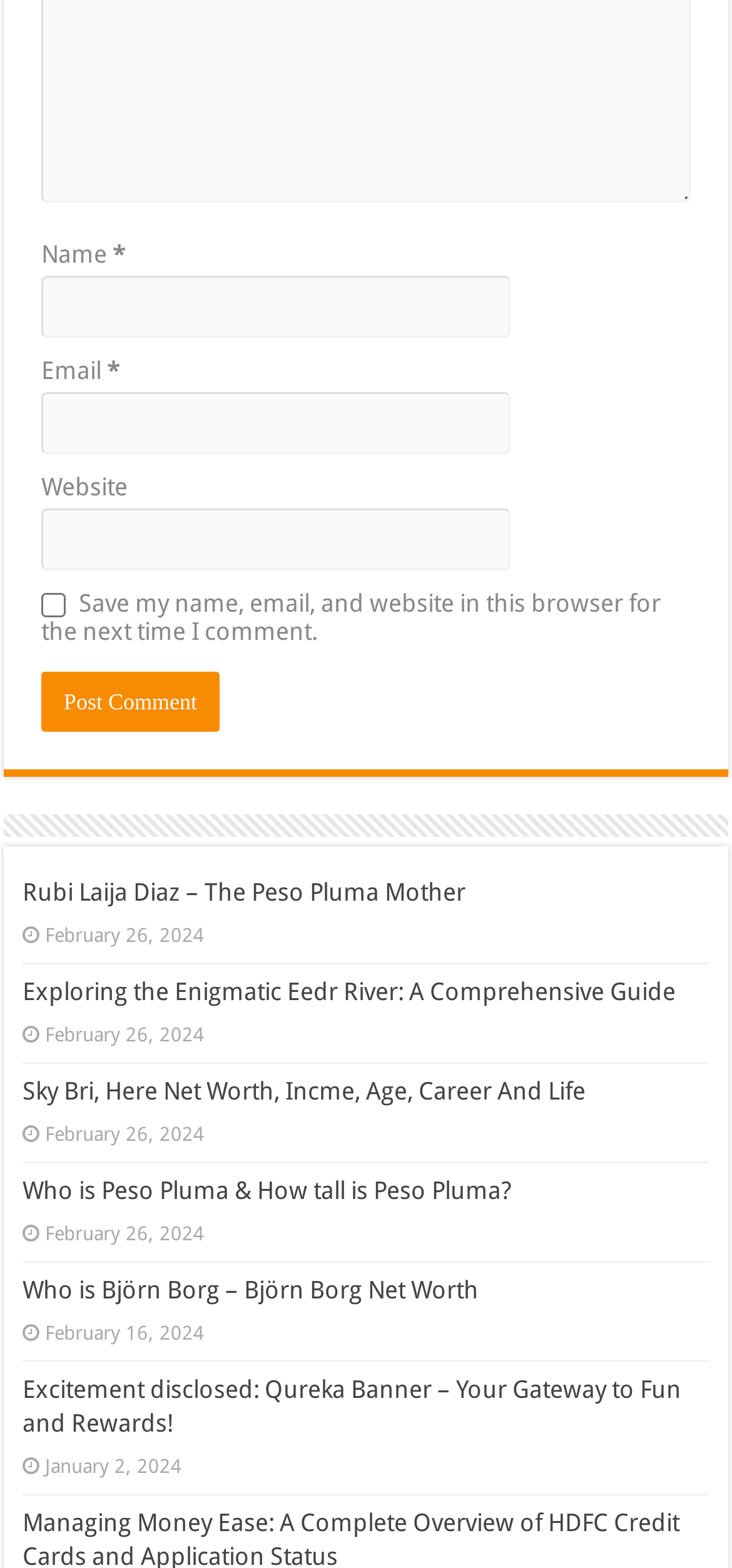What is the date of the latest article?
Please provide a comprehensive answer based on the details in the screenshot.

I looked at the dates associated with each article and found that the latest date is February 26, 2024, which is mentioned multiple times on the webpage.